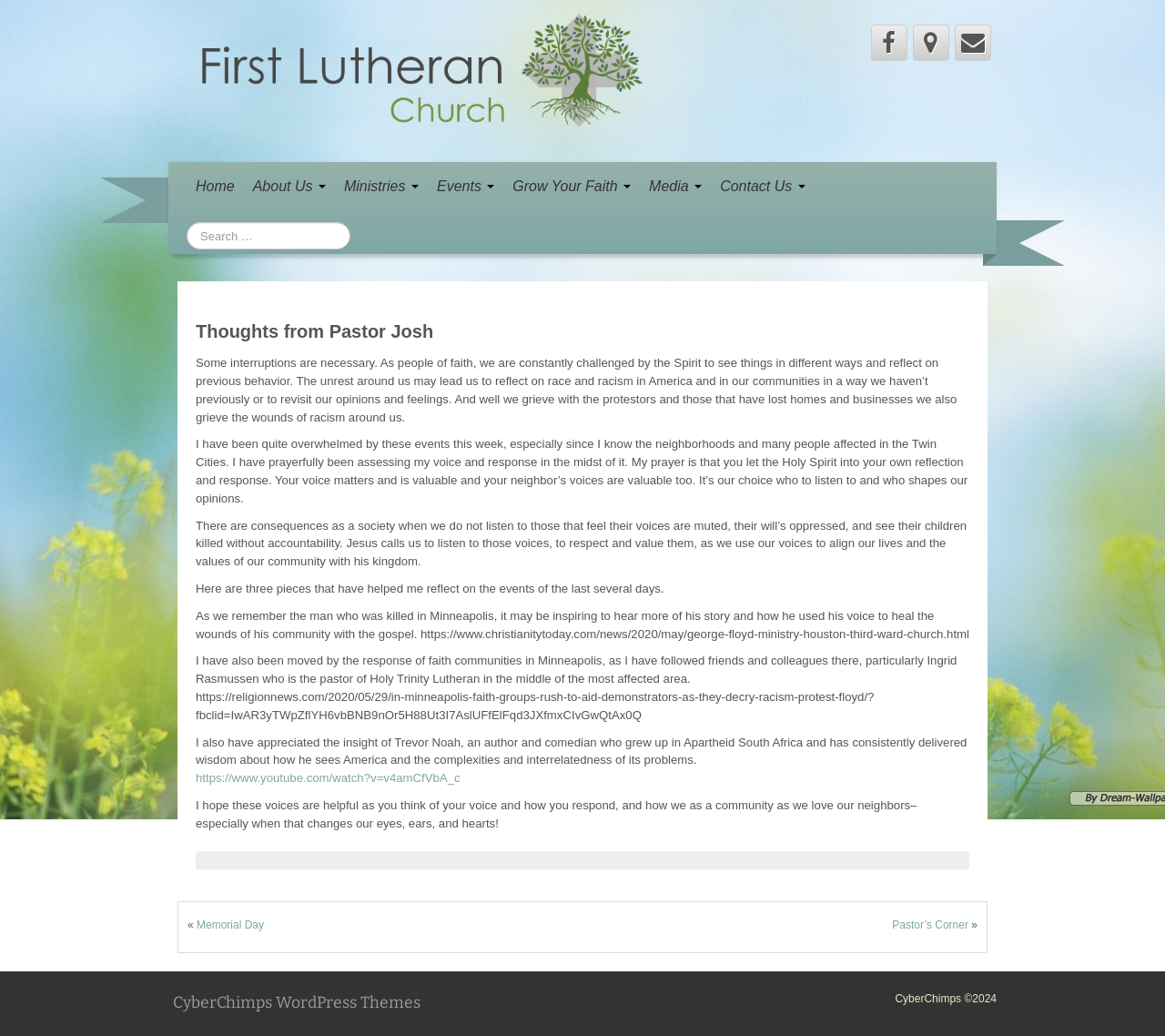Using the element description: "title="First Lutheran Church Email"", determine the bounding box coordinates for the specified UI element. The coordinates should be four float numbers between 0 and 1, [left, top, right, bottom].

[0.82, 0.024, 0.851, 0.059]